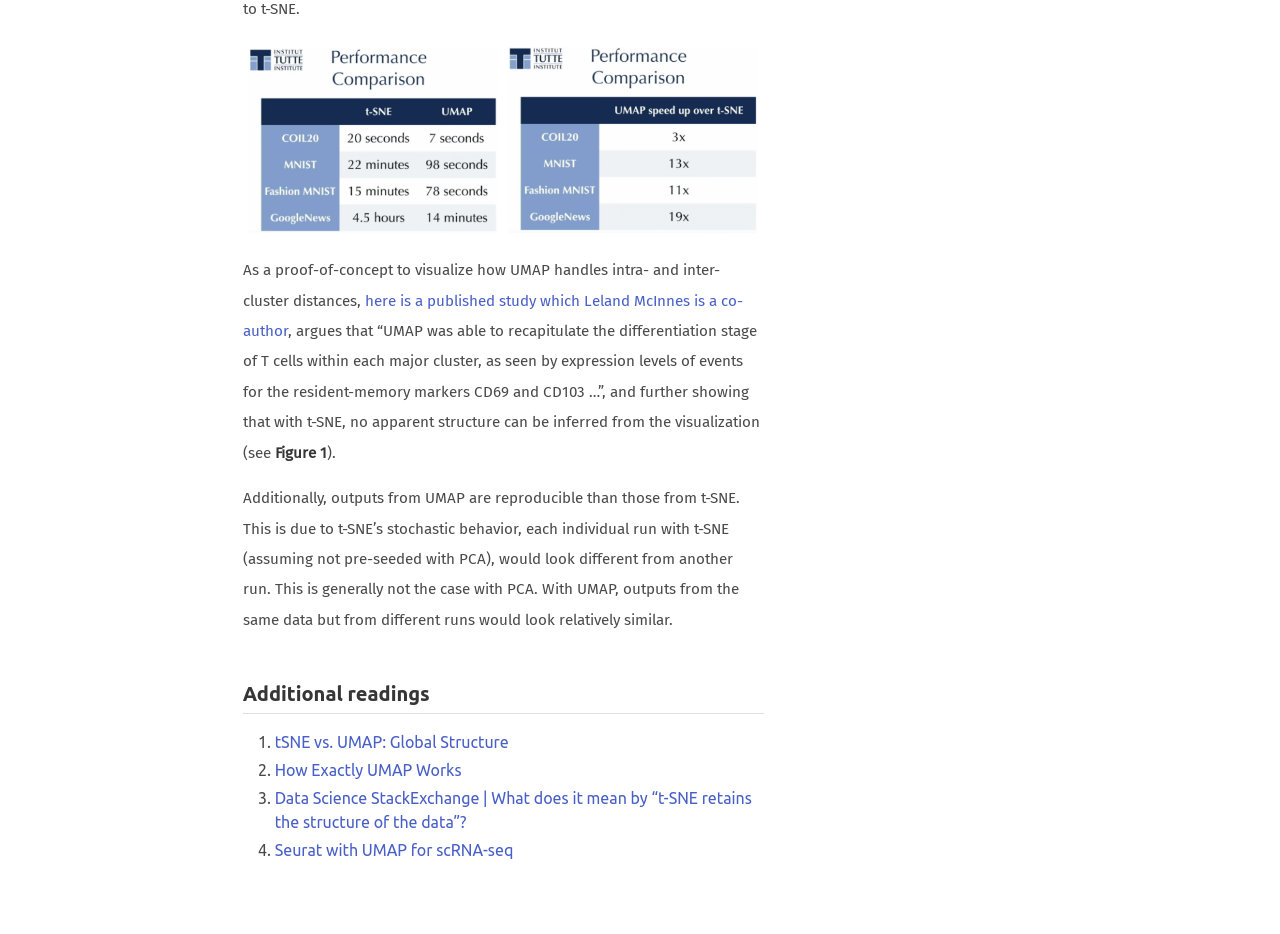What is the topic of the image at the top?
Answer the question with a single word or phrase derived from the image.

UMAP vs. TSNE